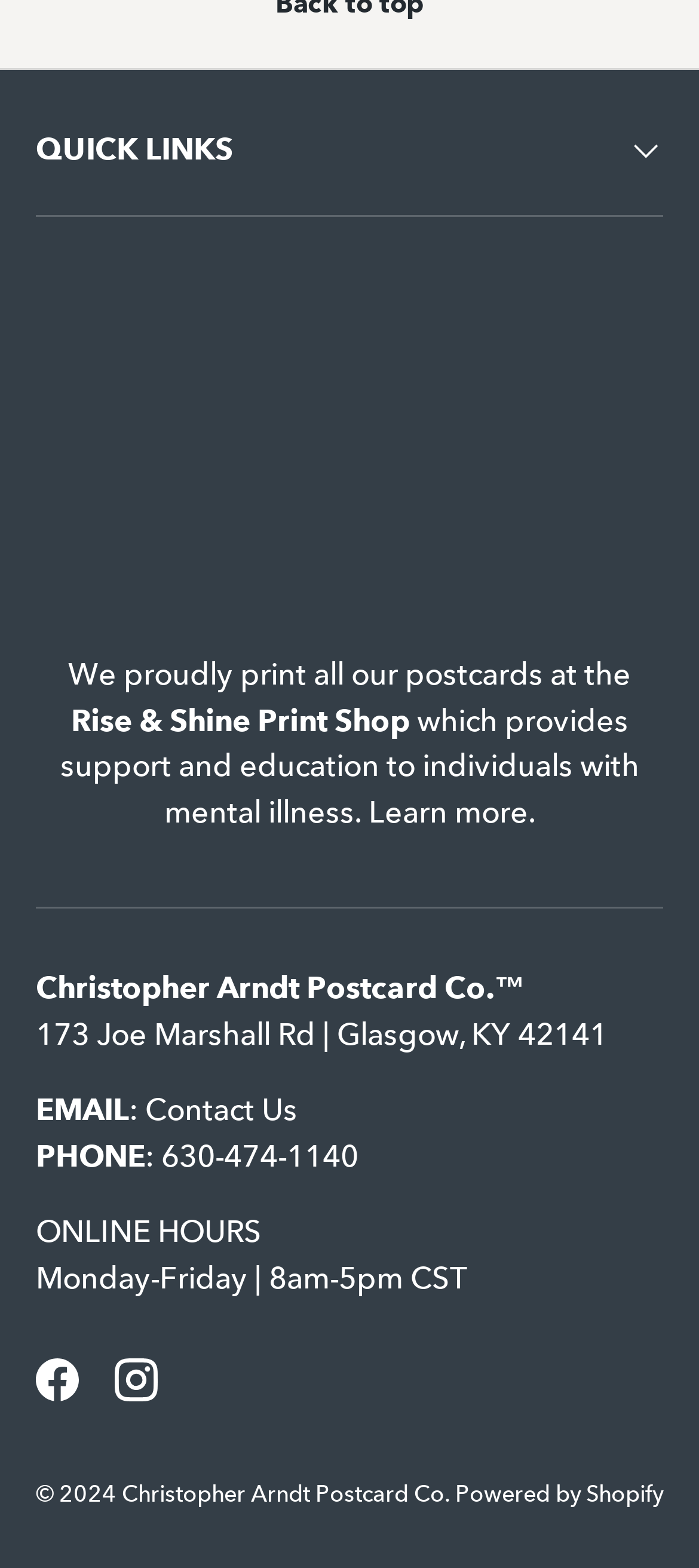Based on the image, please respond to the question with as much detail as possible:
What is the phone number of the company?

I found the answer by looking at the StaticText element with the text ': 630-474-1140' which is located at [0.208, 0.726, 0.513, 0.75] and is part of the contact information section of the webpage.